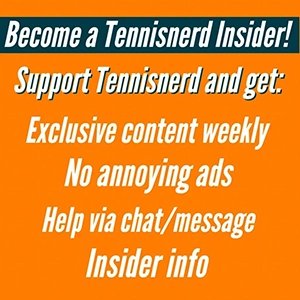Offer a meticulous description of the image.

This image promotes the benefits of becoming a "Tennisnerd Insider." It features a vibrant orange background with bold white text detailing the advantages of subscribing. The caption invites viewers to support Tennisnerd by highlighting exclusive content available weekly, an ad-free experience, assistance through chat or messaging, and insider information. This enticing offer underscores the engaging community and valuable resources available for tennis enthusiasts looking to enhance their knowledge and experience in the sport.